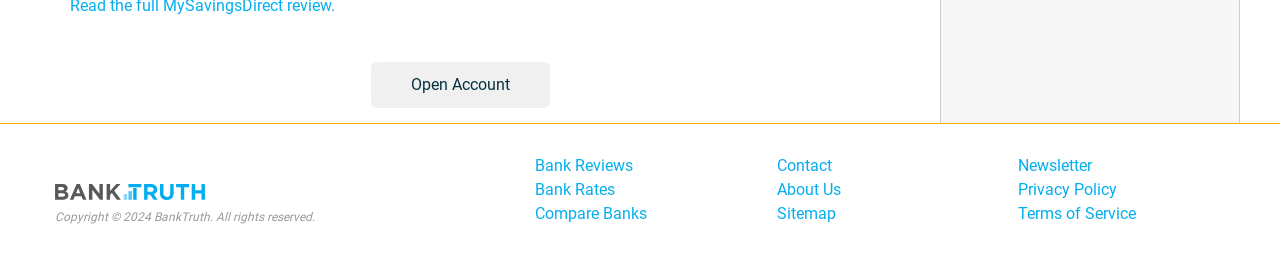What is the copyright year?
Provide a well-explained and detailed answer to the question.

The copyright year can be found in the text 'Copyright © 2024 BankTruth. All rights reserved.' which is located in the footer section.